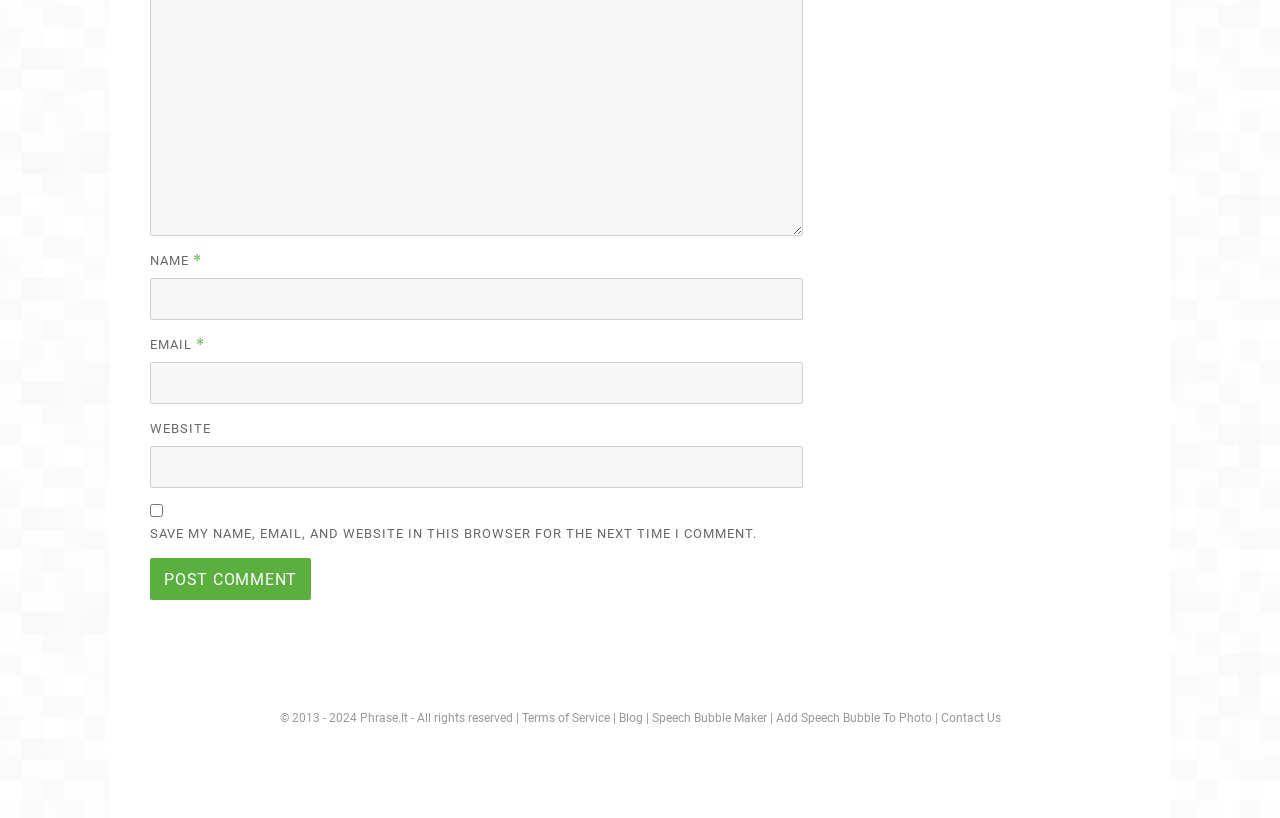Indicate the bounding box coordinates of the element that must be clicked to execute the instruction: "Enter your name". The coordinates should be given as four float numbers between 0 and 1, i.e., [left, top, right, bottom].

[0.117, 0.34, 0.627, 0.391]